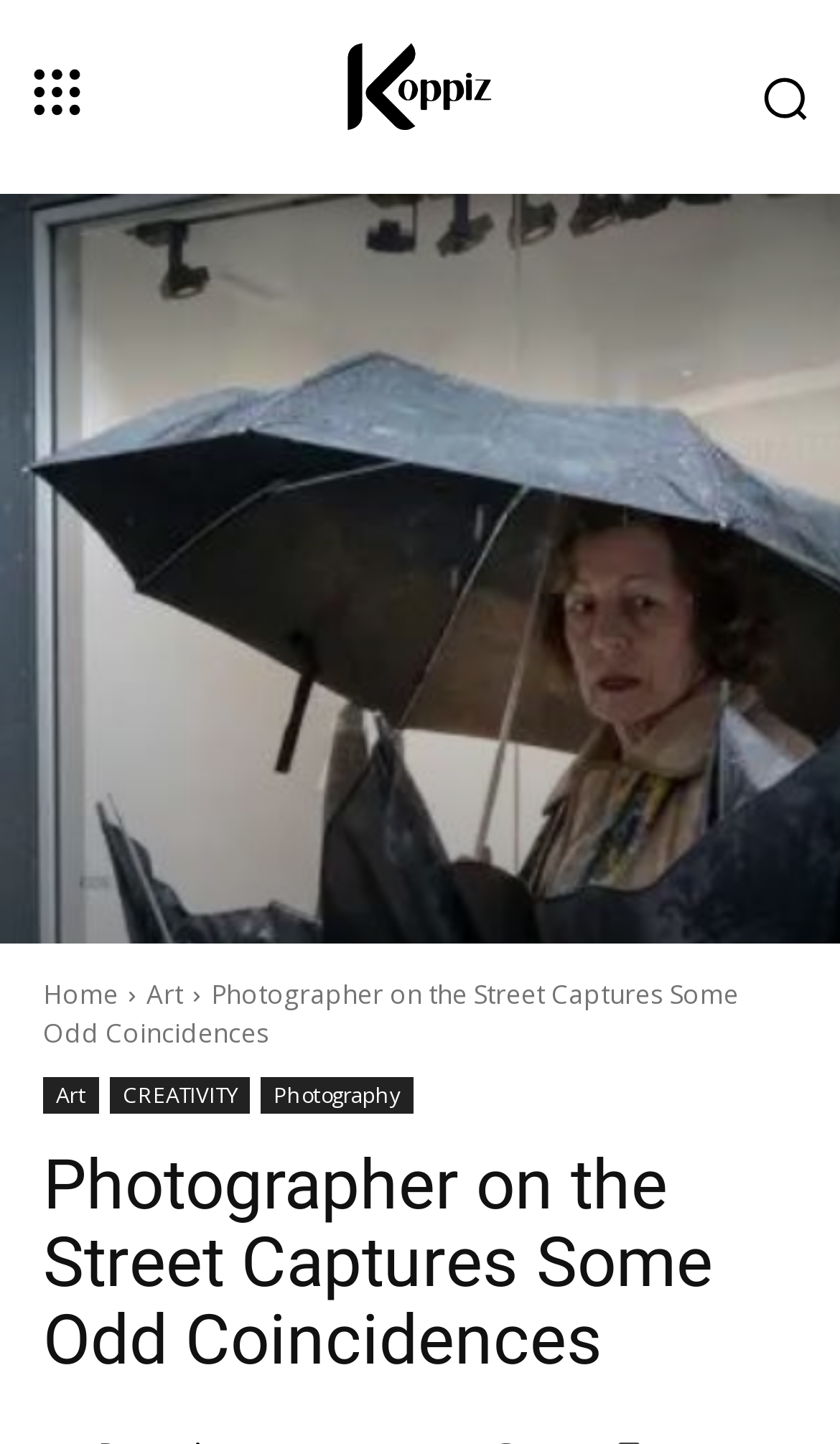Predict the bounding box coordinates of the UI element that matches this description: "Art". The coordinates should be in the format [left, top, right, bottom] with each value between 0 and 1.

[0.051, 0.746, 0.118, 0.771]